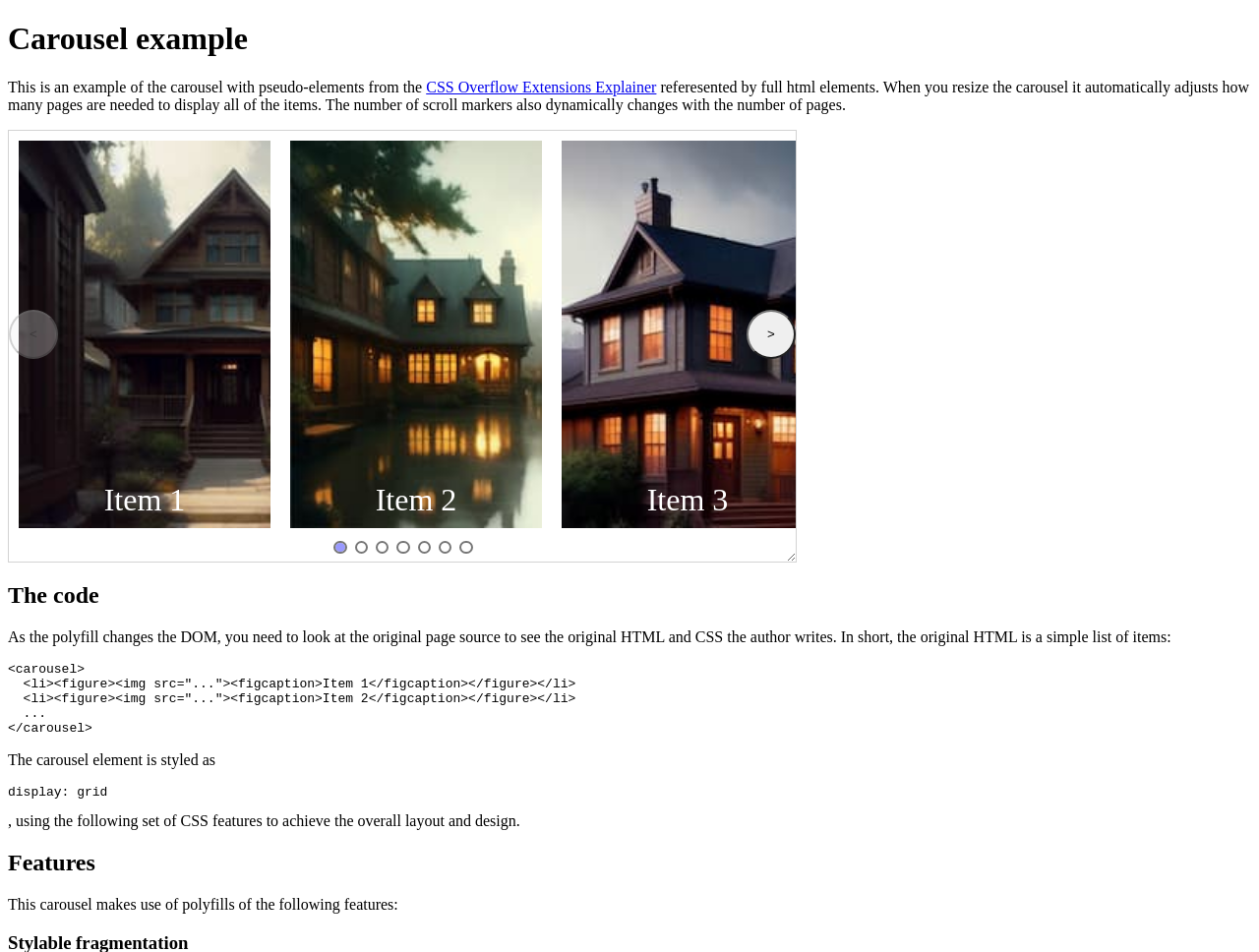By analyzing the image, answer the following question with a detailed response: How many items are displayed in the carousel?

There are four figure elements, each containing an image and a figcaption, which suggests that there are four items being displayed in the carousel.